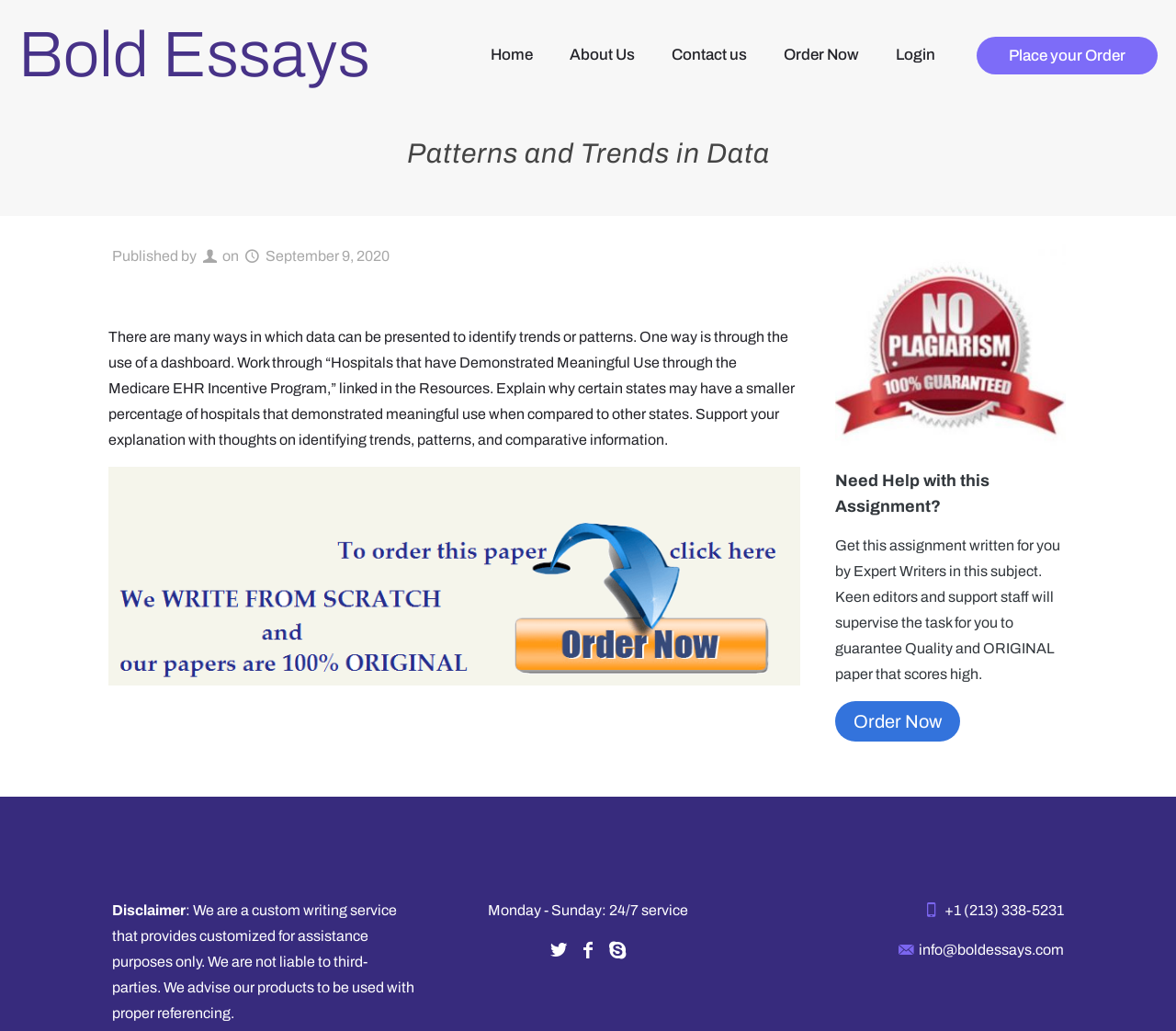Determine the heading of the webpage and extract its text content.

Patterns and Trends in Data